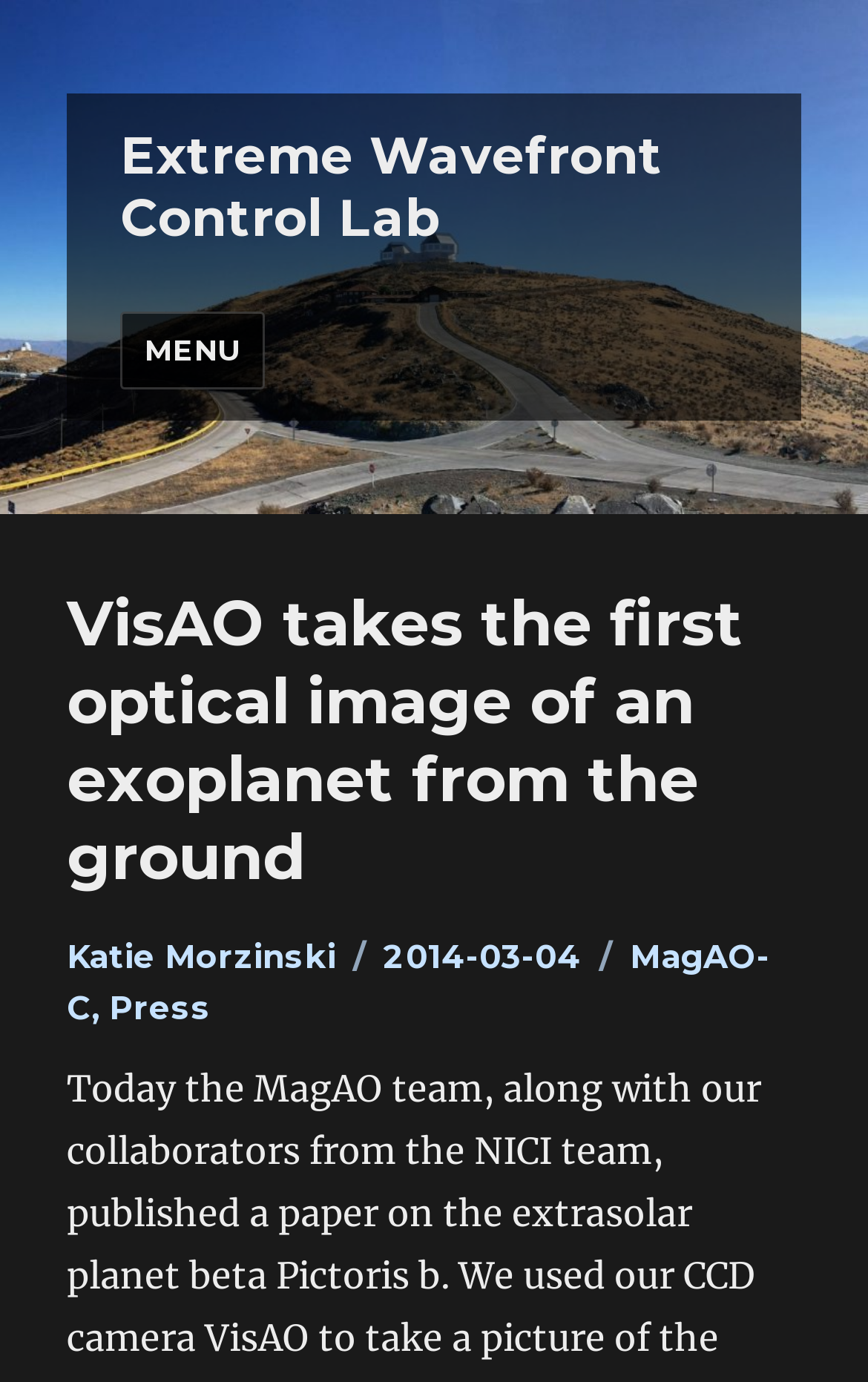What is the purpose of the button at the top? Observe the screenshot and provide a one-word or short phrase answer.

MENU